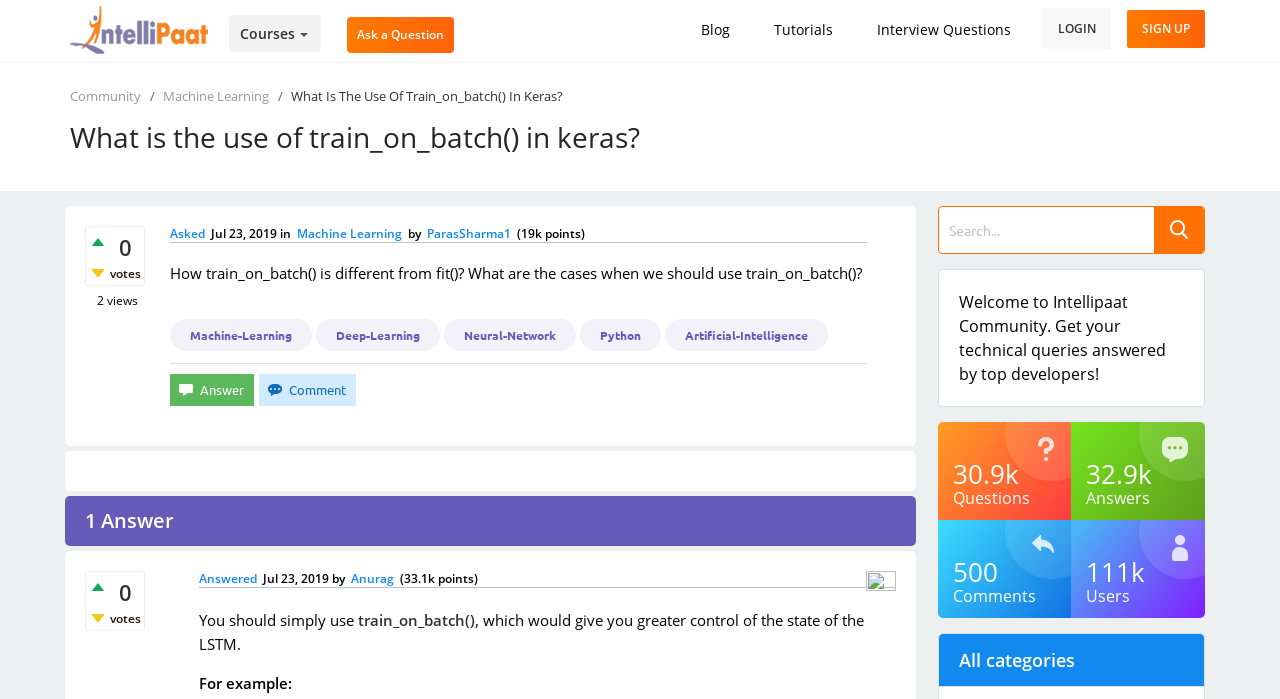Provide the bounding box coordinates for the area that should be clicked to complete the instruction: "answer the question".

[0.133, 0.535, 0.198, 0.58]